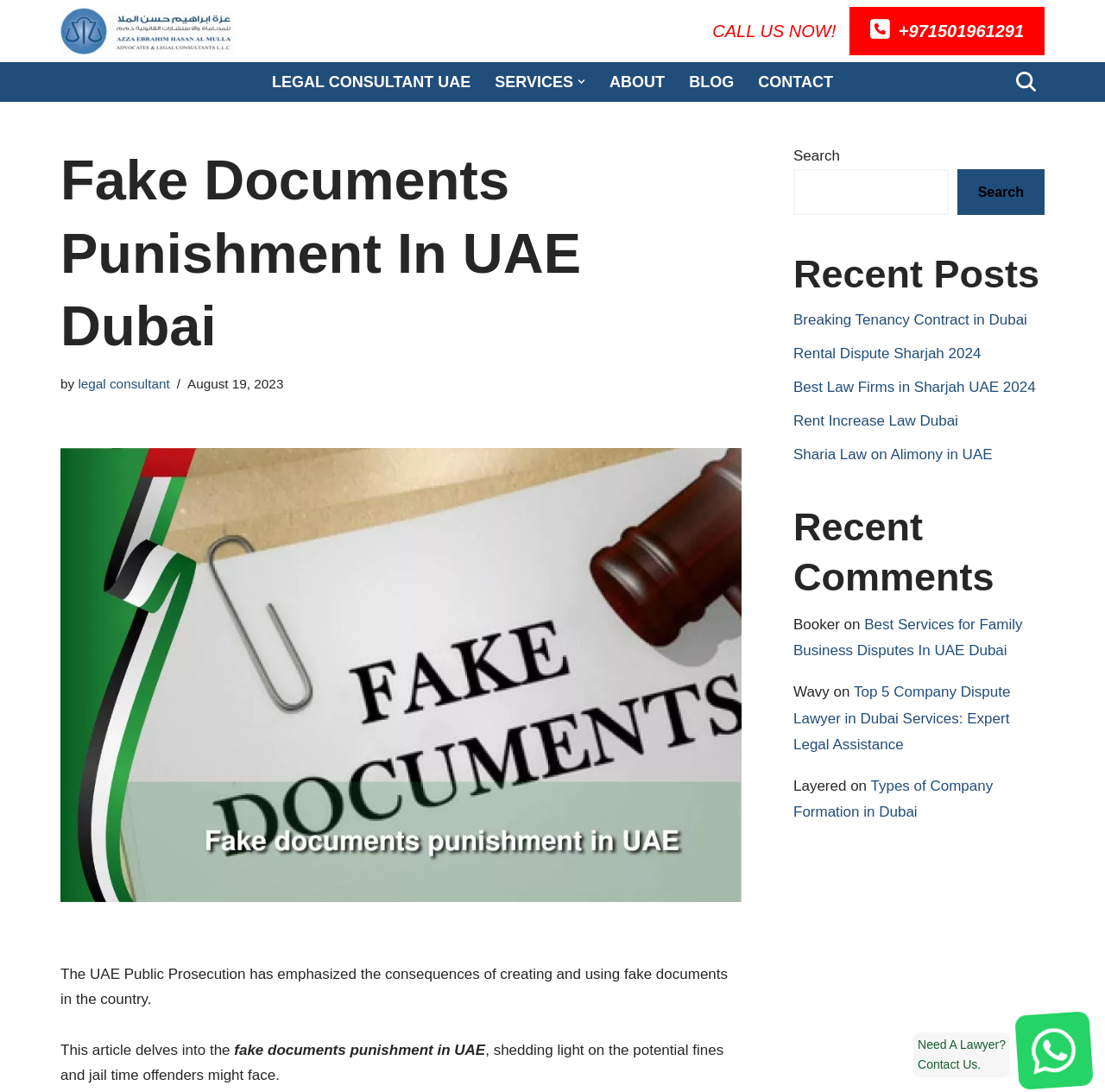Please identify the bounding box coordinates of the area that needs to be clicked to follow this instruction: "Click the 'CALL US NOW!' button".

[0.645, 0.022, 0.945, 0.037]